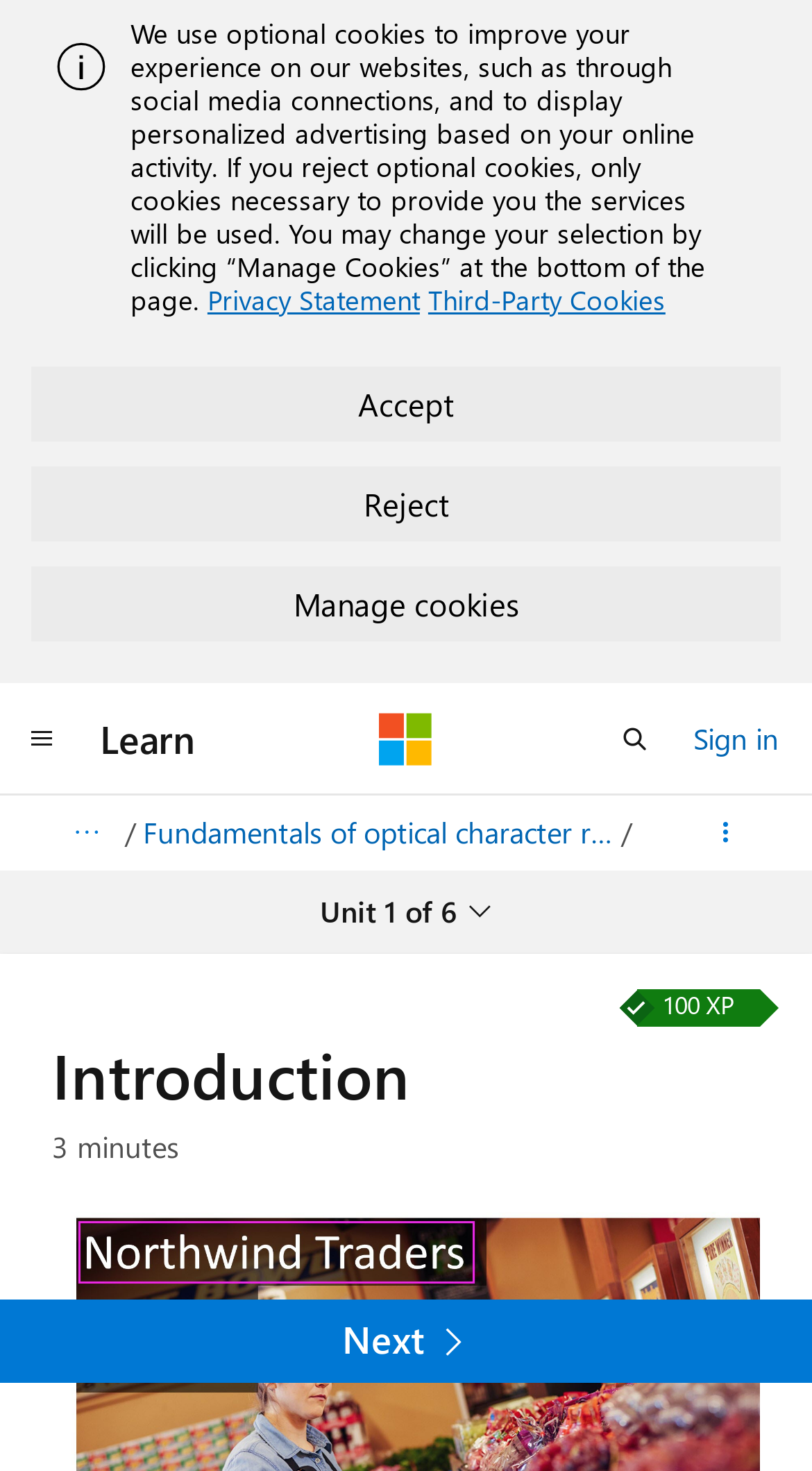Identify the bounding box coordinates of the part that should be clicked to carry out this instruction: "Sign in".

[0.854, 0.484, 0.959, 0.52]